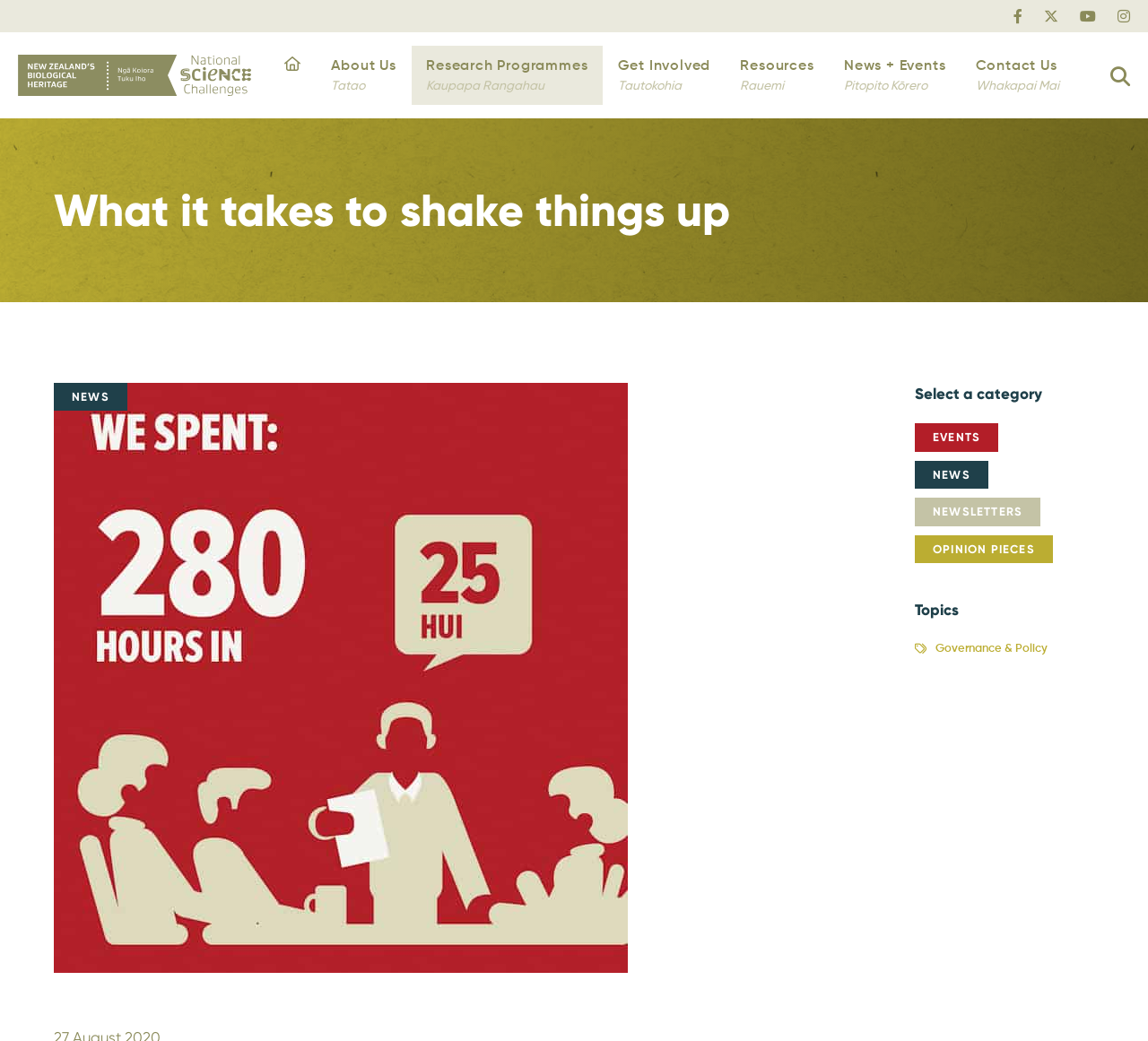Please study the image and answer the question comprehensively:
What are the categories in the search form?

The categories in the search form can be found by looking at the links below the 'Select a category' text, which are 'NEWS', 'EVENTS', 'NEWSLETTERS', and 'OPINION PIECES'.